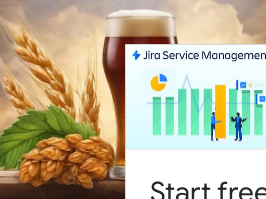Answer the following inquiry with a single word or phrase:
What is the purpose of the promotional banner?

Project management